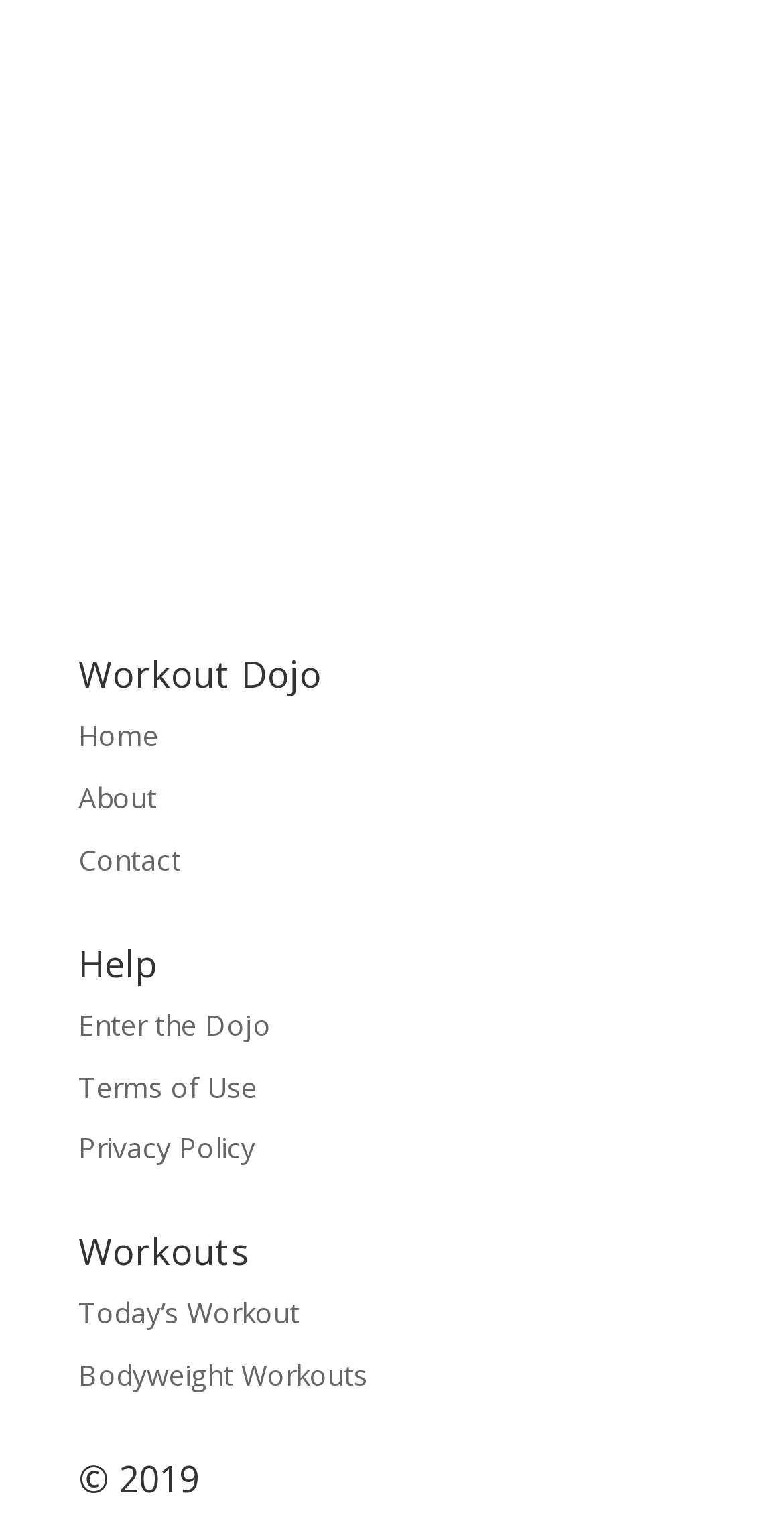Indicate the bounding box coordinates of the clickable region to achieve the following instruction: "contact the dojo."

[0.1, 0.555, 0.231, 0.58]